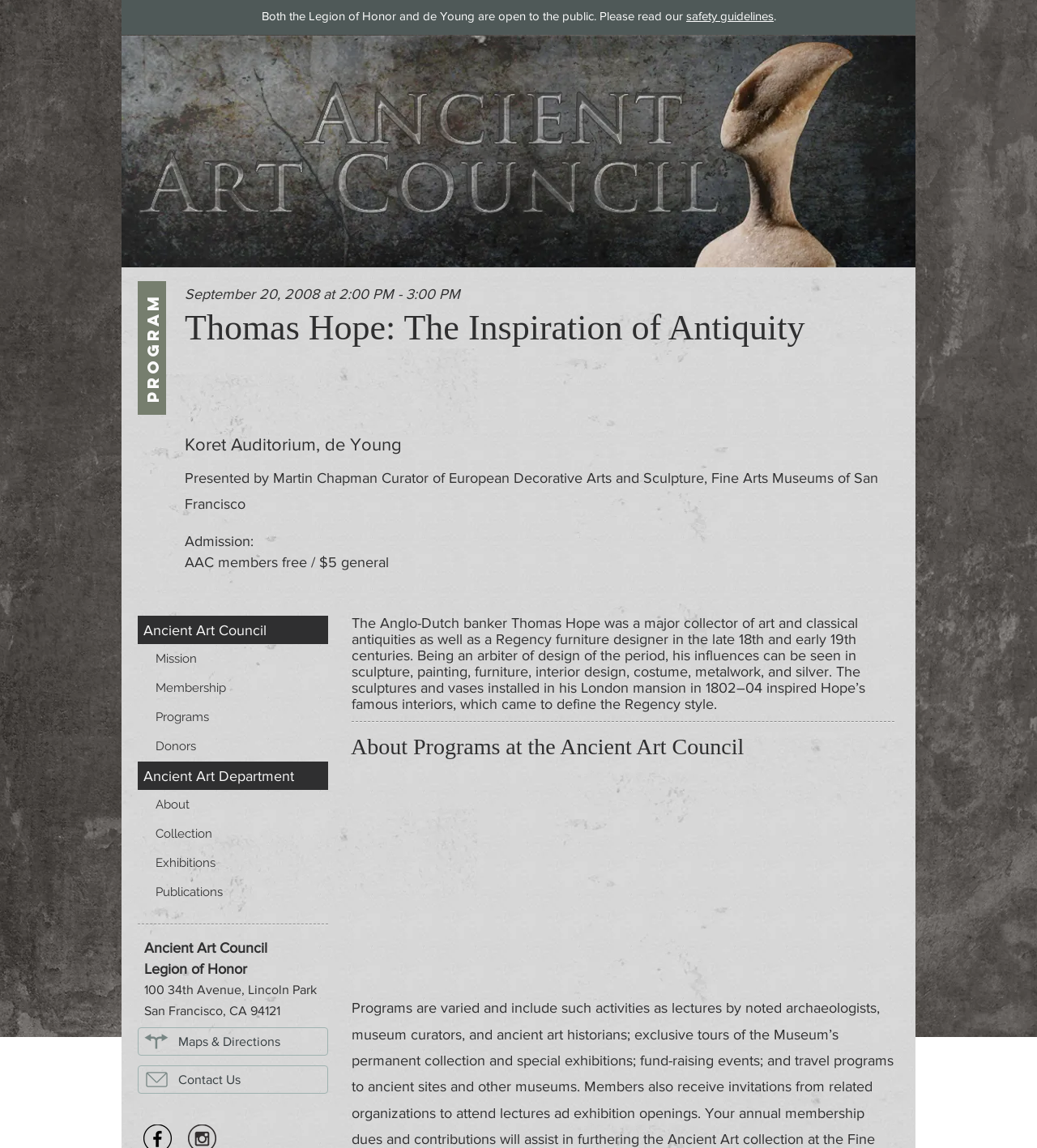Given the content of the image, can you provide a detailed answer to the question?
Who is the presenter of the program?

I found the answer by looking at the static text below the heading 'PROGRAM', which mentions the presenter 'Martin Chapman, Curator of European Decorative Arts and Sculpture, Fine Arts Museums of San Francisco'.